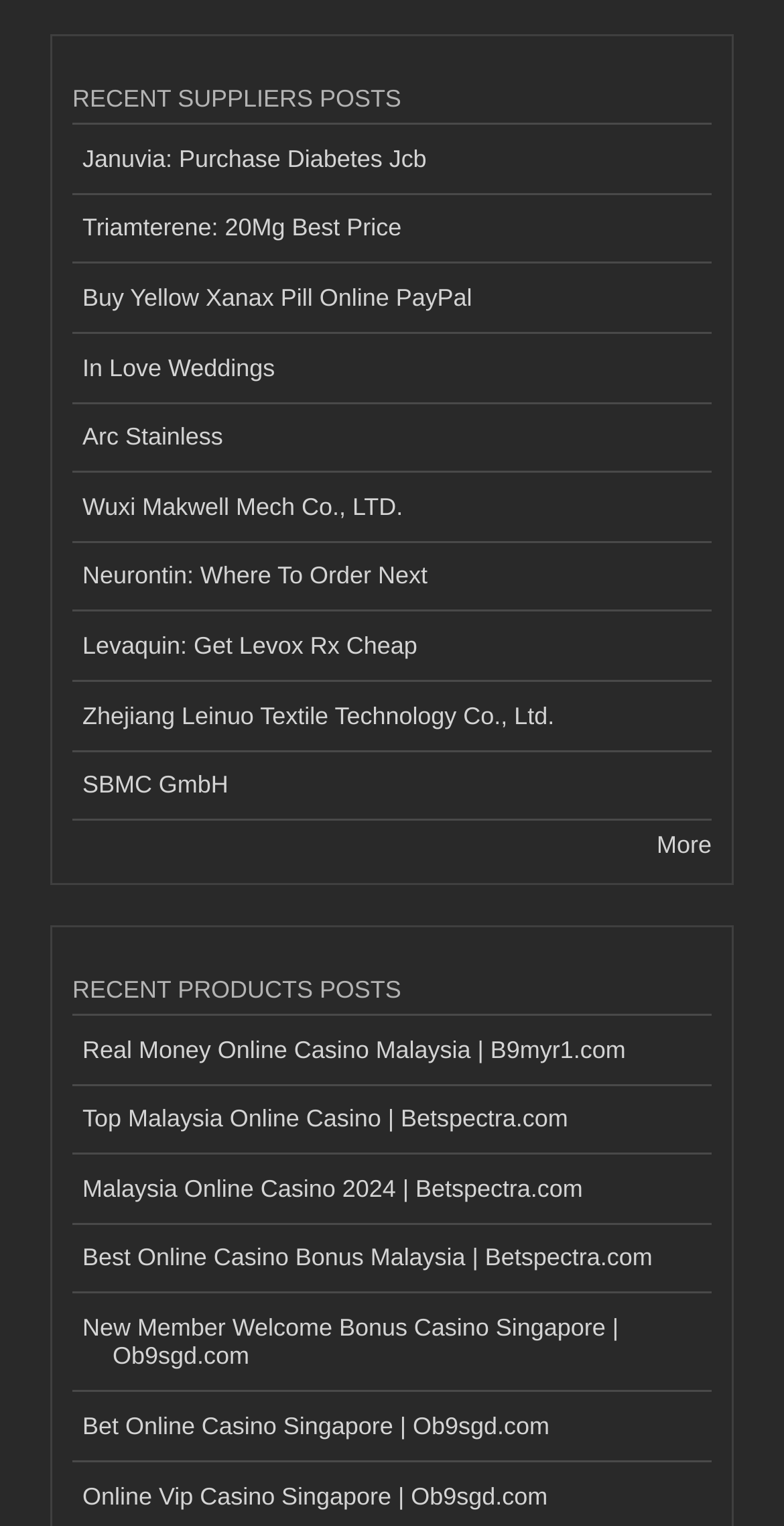Find the bounding box coordinates of the clickable element required to execute the following instruction: "Check out Malaysia Online Casino". Provide the coordinates as four float numbers between 0 and 1, i.e., [left, top, right, bottom].

[0.092, 0.711, 0.908, 0.757]